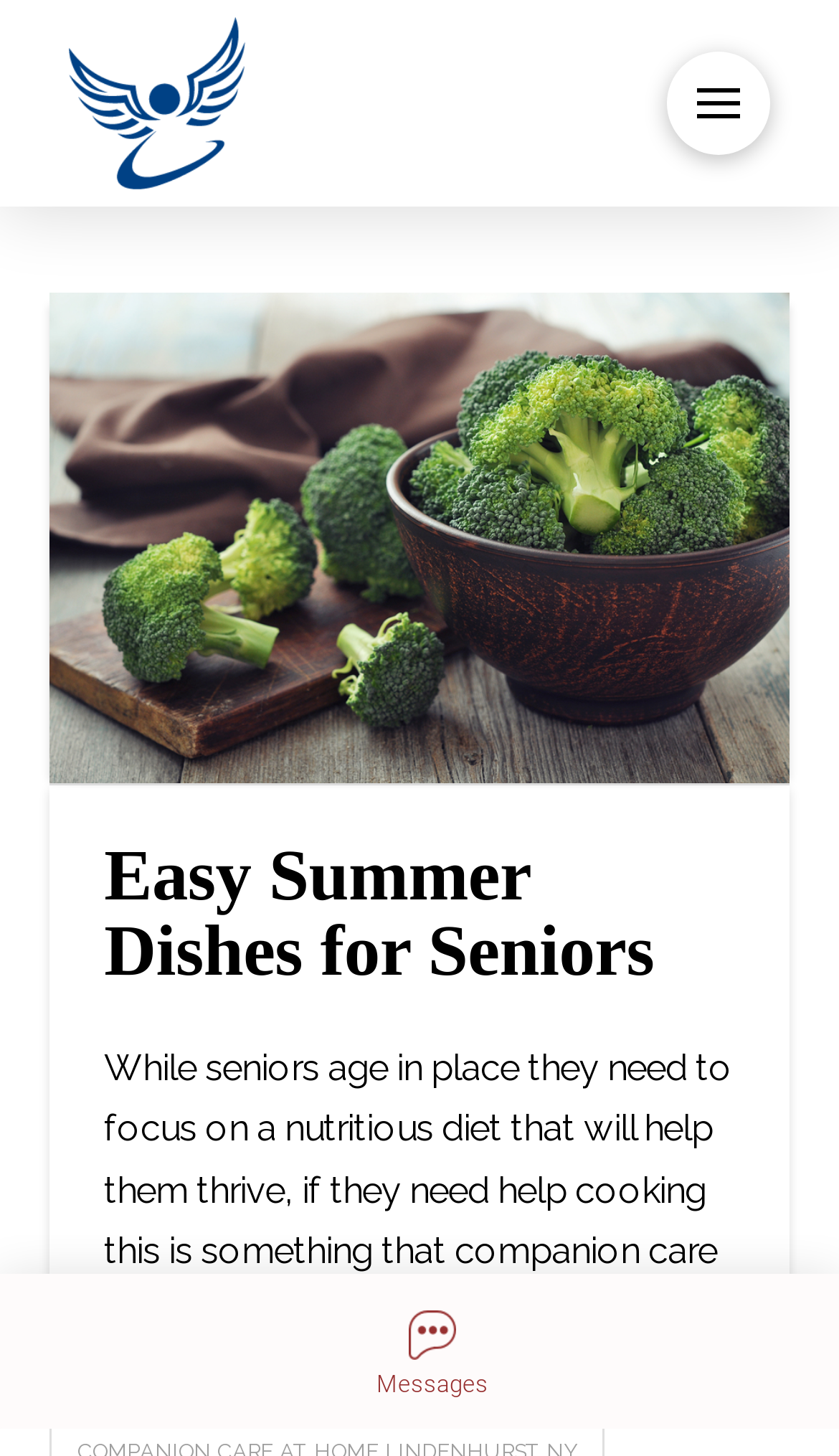Identify the bounding box of the HTML element described here: "alt="Image"". Provide the coordinates as four float numbers between 0 and 1: [left, top, right, bottom].

[0.082, 0.012, 0.292, 0.13]